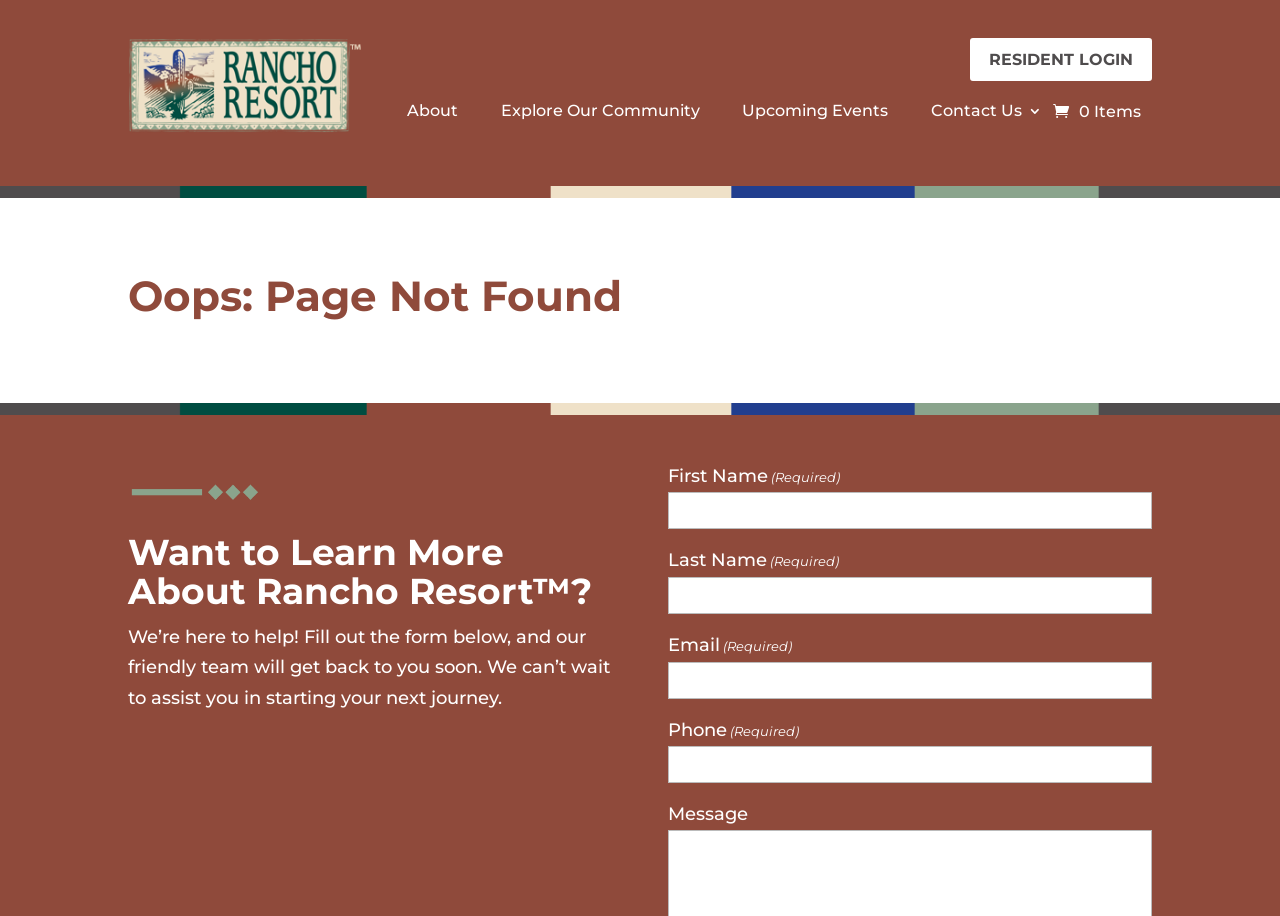Identify the bounding box coordinates of the clickable region required to complete the instruction: "Check service areas in Pennsylvania". The coordinates should be given as four float numbers within the range of 0 and 1, i.e., [left, top, right, bottom].

None